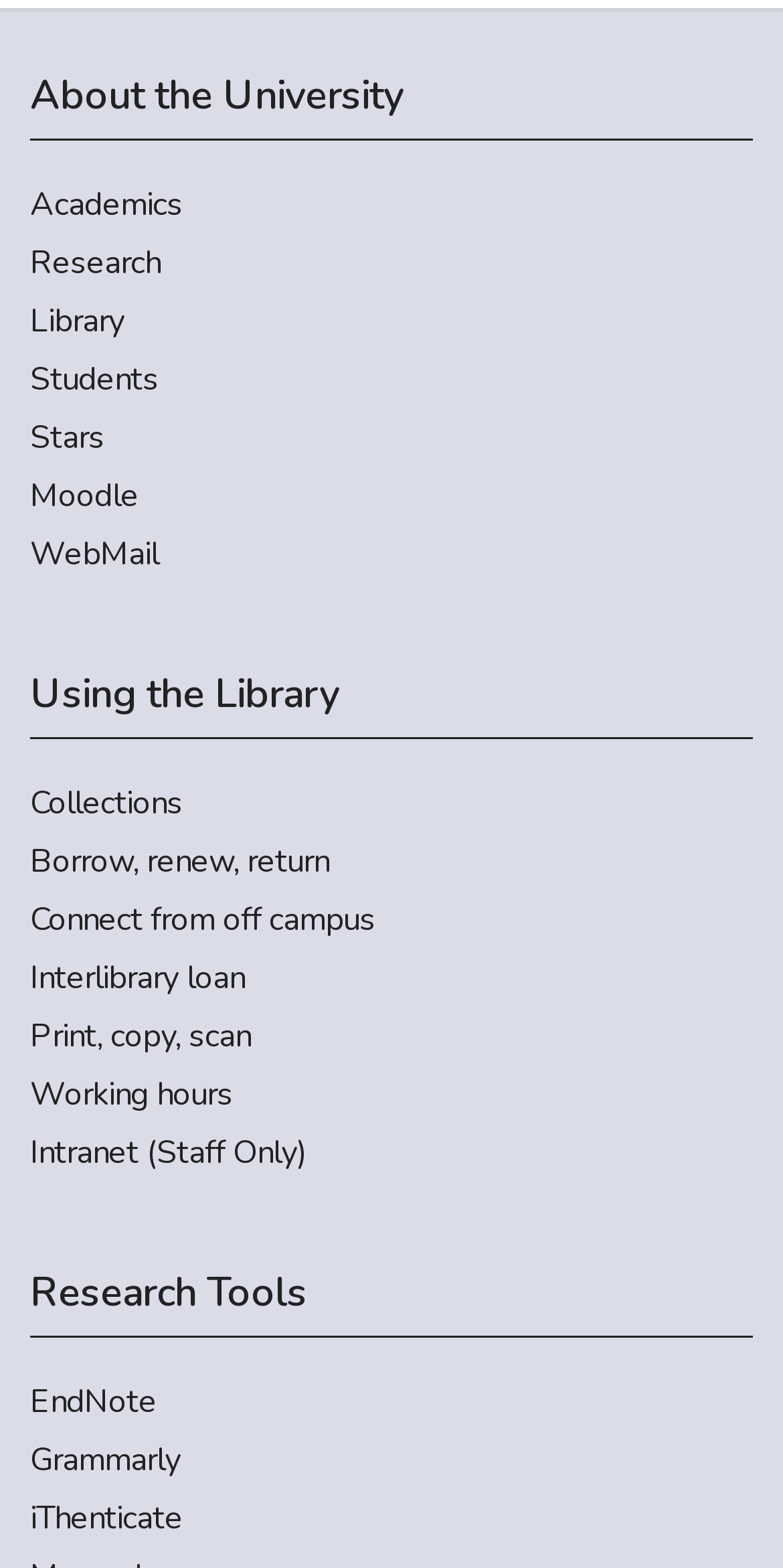Identify the bounding box coordinates of the clickable region to carry out the given instruction: "Access Library".

[0.038, 0.189, 0.962, 0.22]